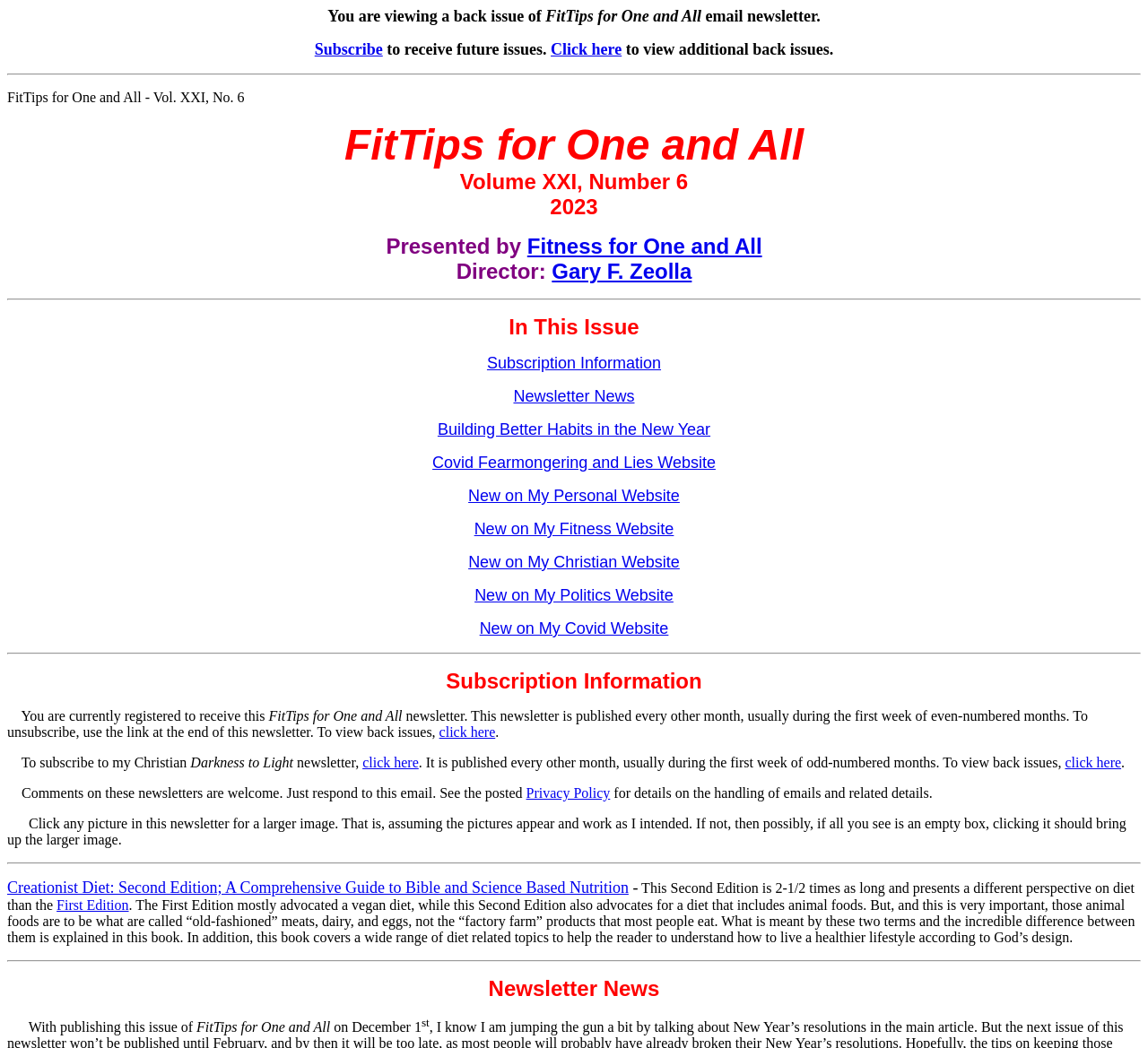Please identify the bounding box coordinates of the region to click in order to complete the task: "Read the article Building Better Habits in the New Year". The coordinates must be four float numbers between 0 and 1, specified as [left, top, right, bottom].

[0.381, 0.401, 0.619, 0.418]